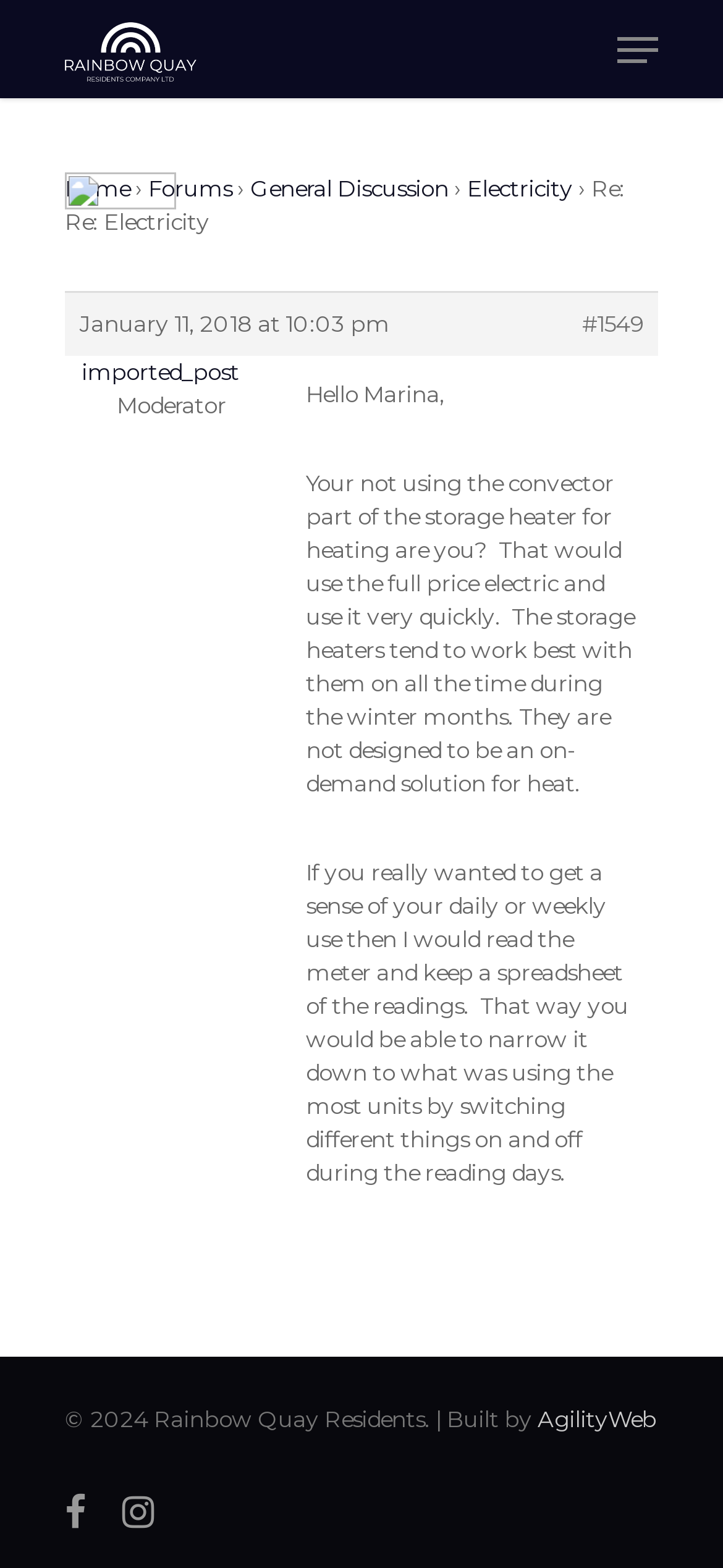Who is the author of the post?
Using the information from the image, answer the question thoroughly.

I determined this answer by looking at the post content, where I found a label 'Moderator' next to the username 'imported_post'. This suggests that the author of the post is a moderator of the forum.